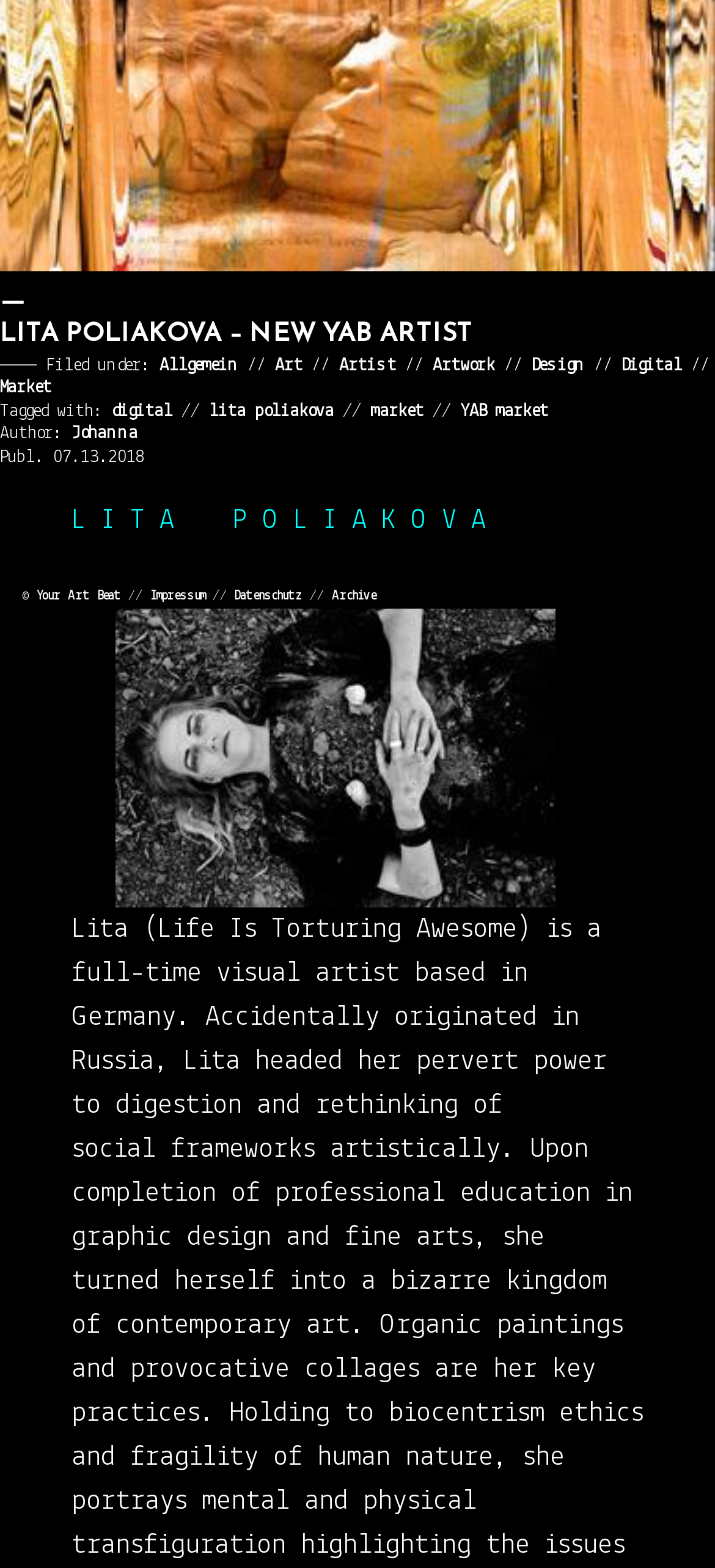Given the element description, predict the bounding box coordinates in the format (top-left x, top-left y, bottom-right x, bottom-right y). Make sure all values are between 0 and 1. Here is the element description: Your Art Beat

[0.051, 0.377, 0.169, 0.385]